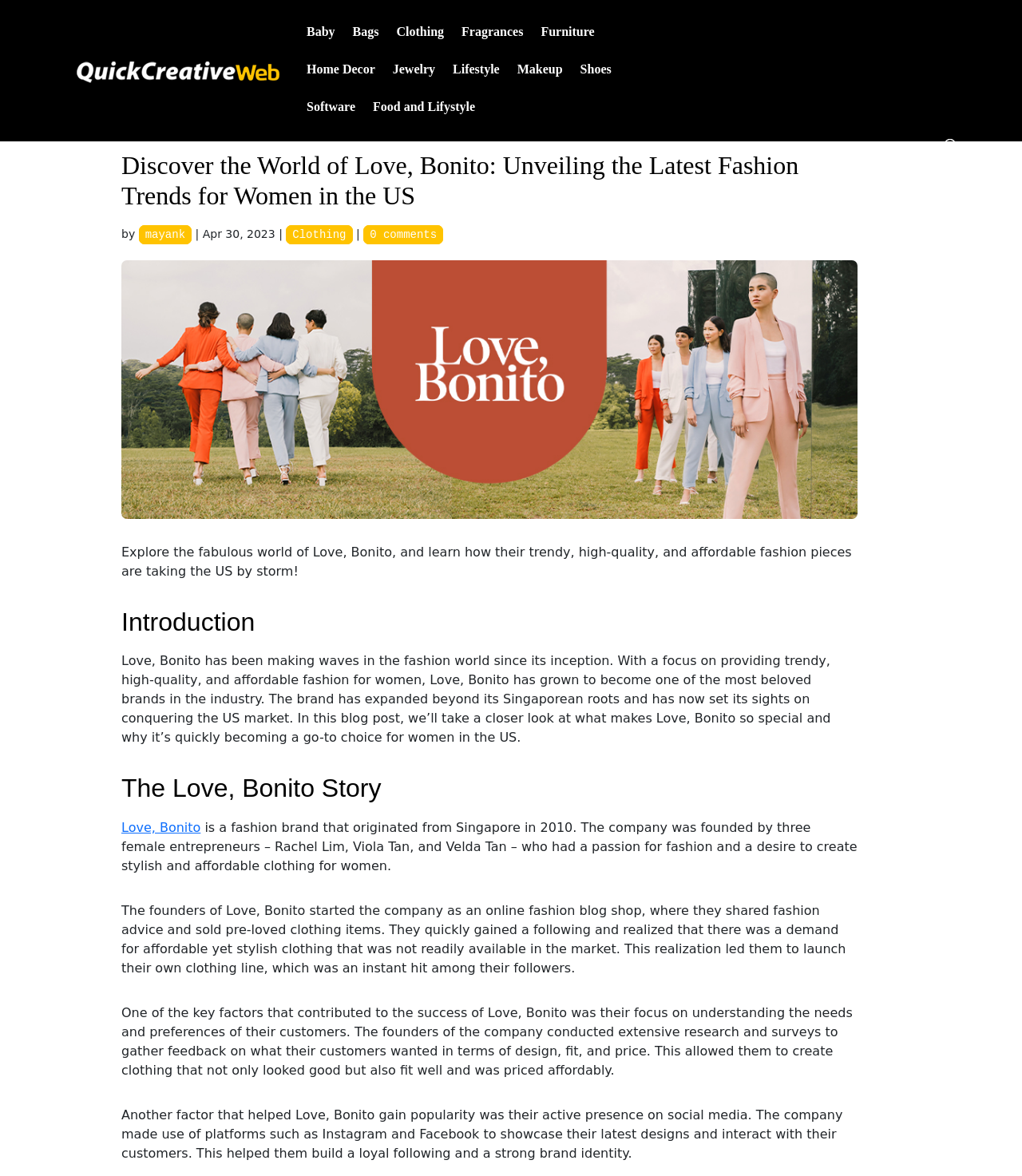Pinpoint the bounding box coordinates of the area that must be clicked to complete this instruction: "Read more about the author".

[0.136, 0.191, 0.188, 0.208]